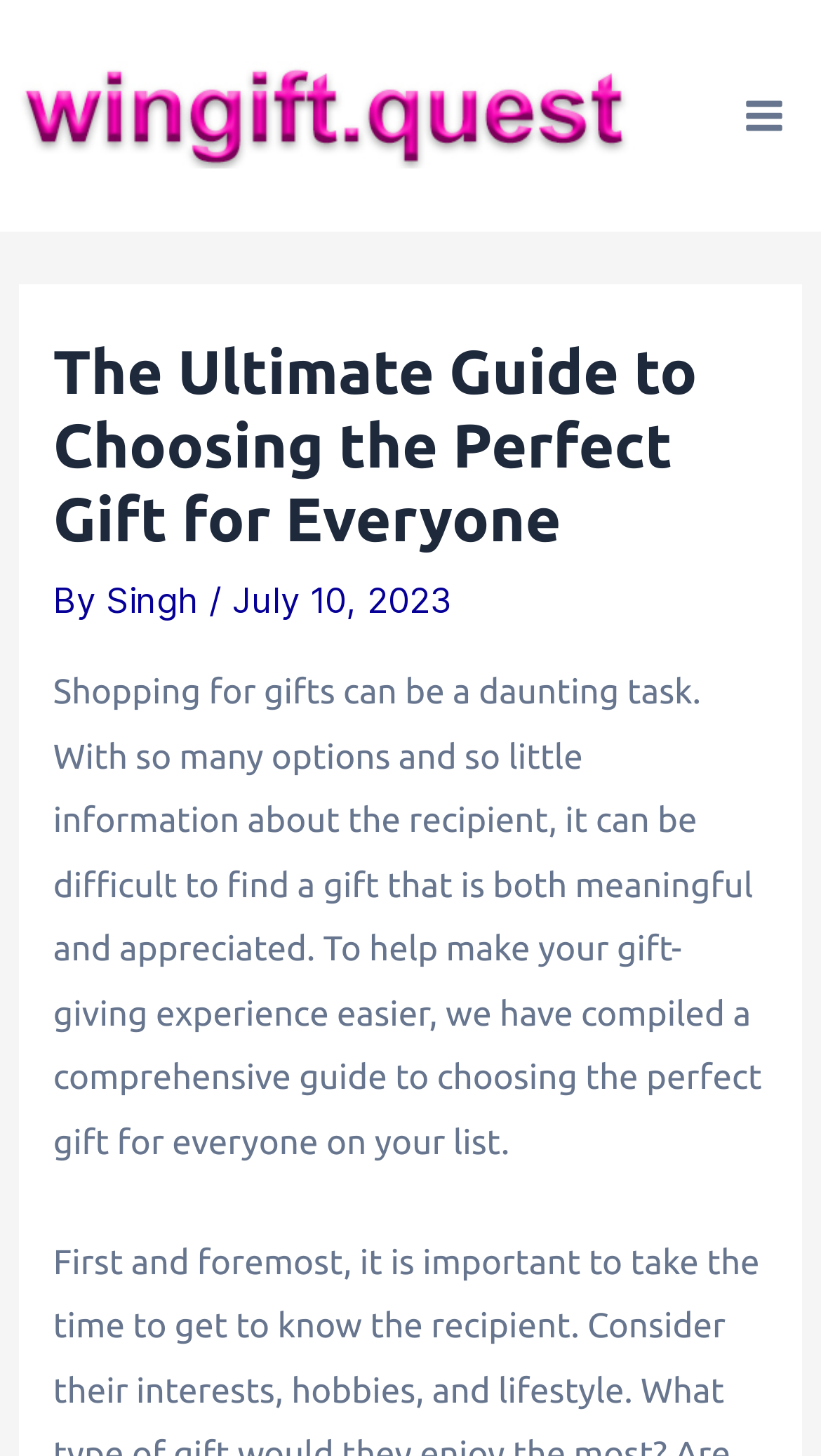What is the purpose of the main menu button?
With the help of the image, please provide a detailed response to the question.

I inferred the purpose of the main menu button by looking at its properties, which indicate that it is expandable and collapsible. This suggests that it is used to show or hide a menu.